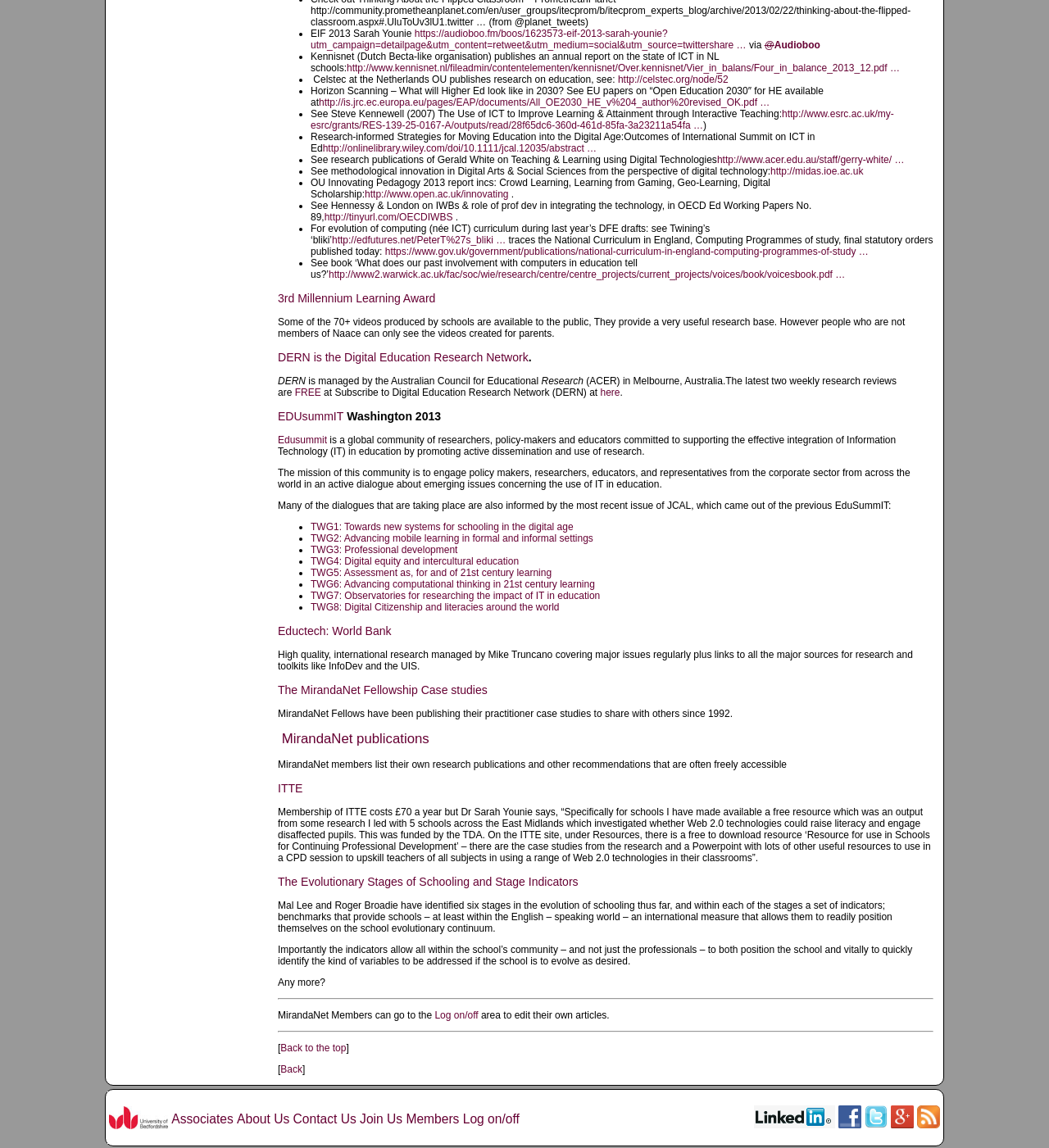Please give a succinct answer to the question in one word or phrase:
What is the focus of the MirandaNet Fellowship Case studies?

Education